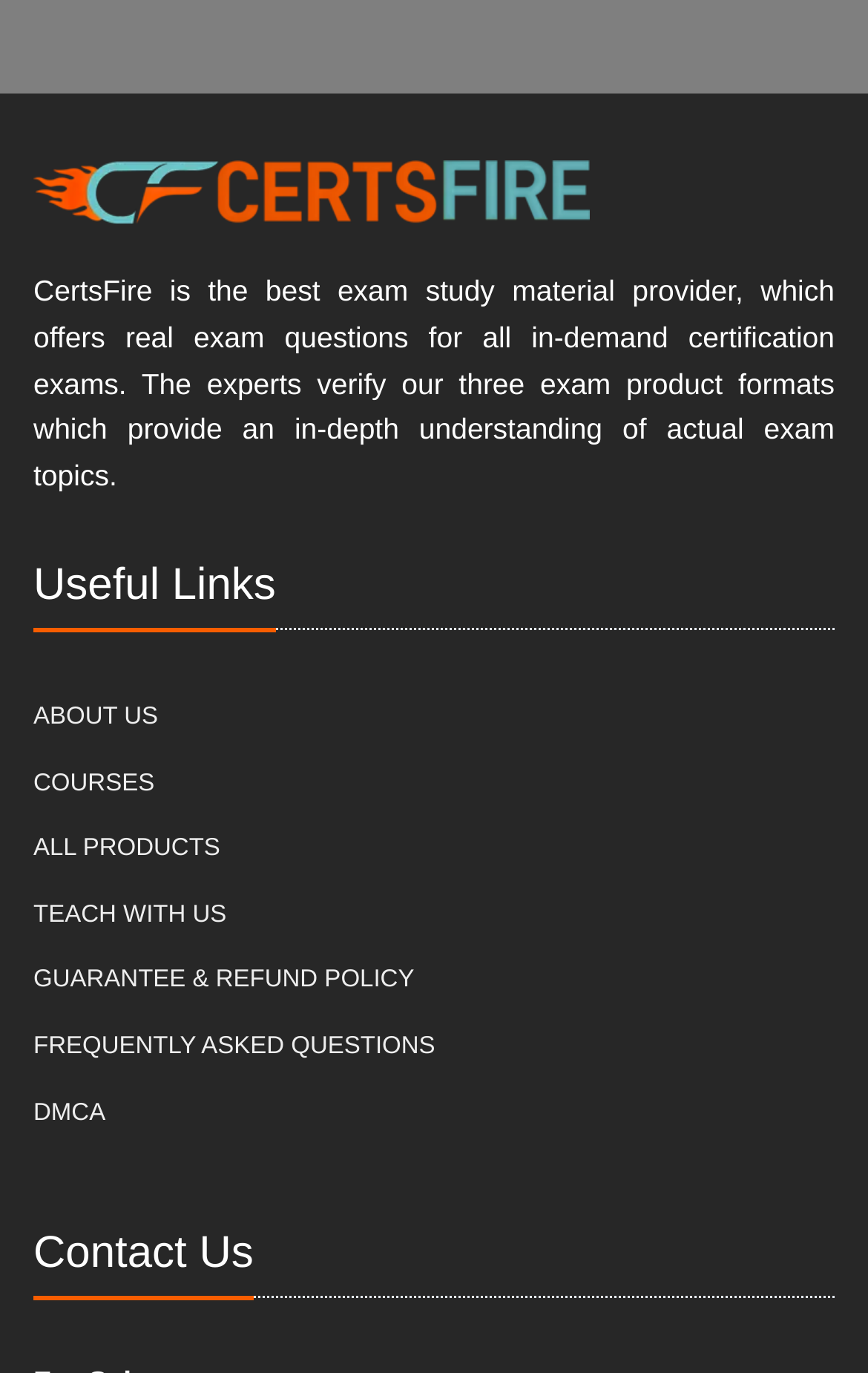Given the element description, predict the bounding box coordinates in the format (top-left x, top-left y, bottom-right x, bottom-right y), using floating point numbers between 0 and 1: All Products

[0.038, 0.596, 0.254, 0.644]